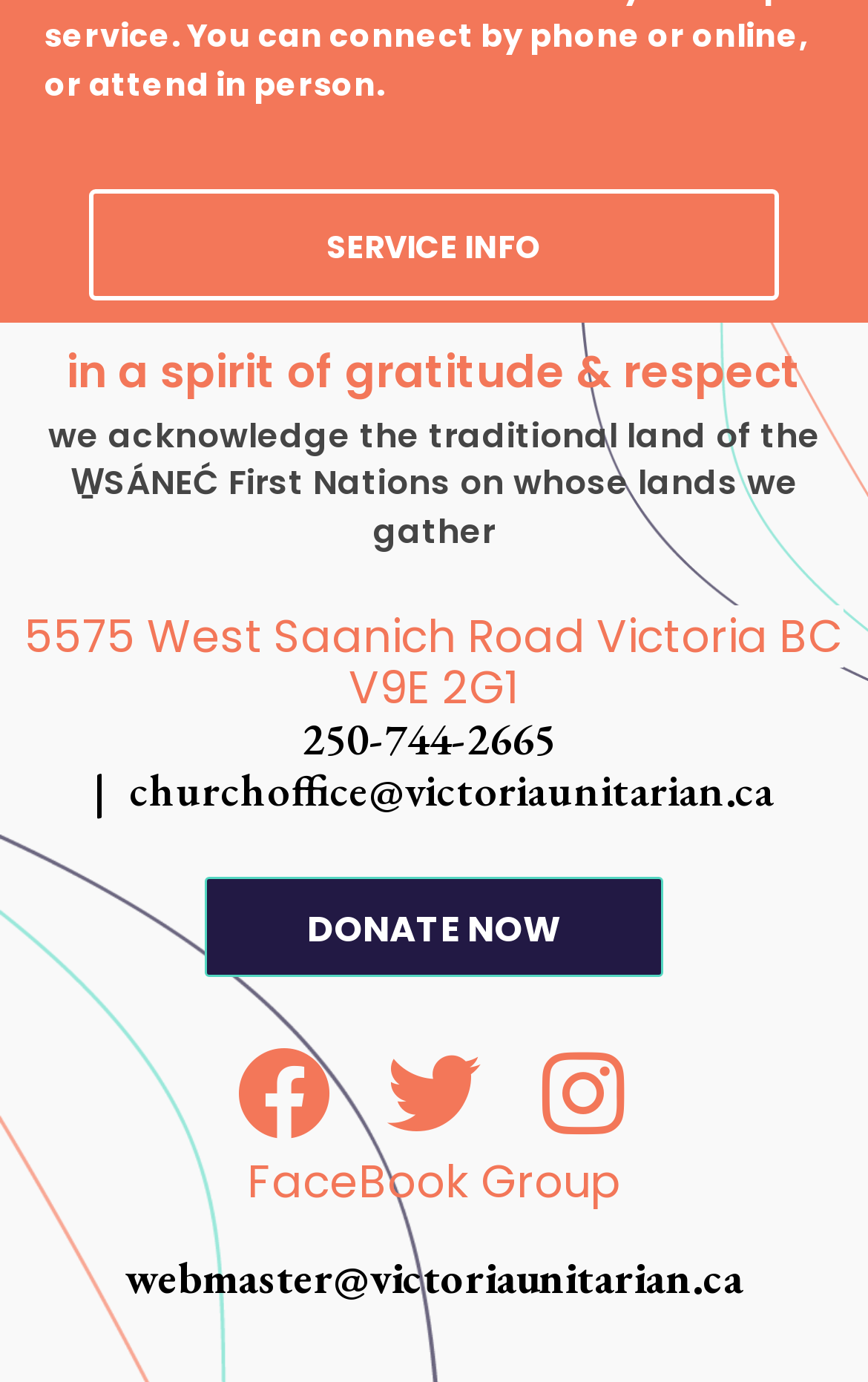What is the address of the church?
Examine the screenshot and reply with a single word or phrase.

5575 West Saanich Road Victoria BC V9E 2G1